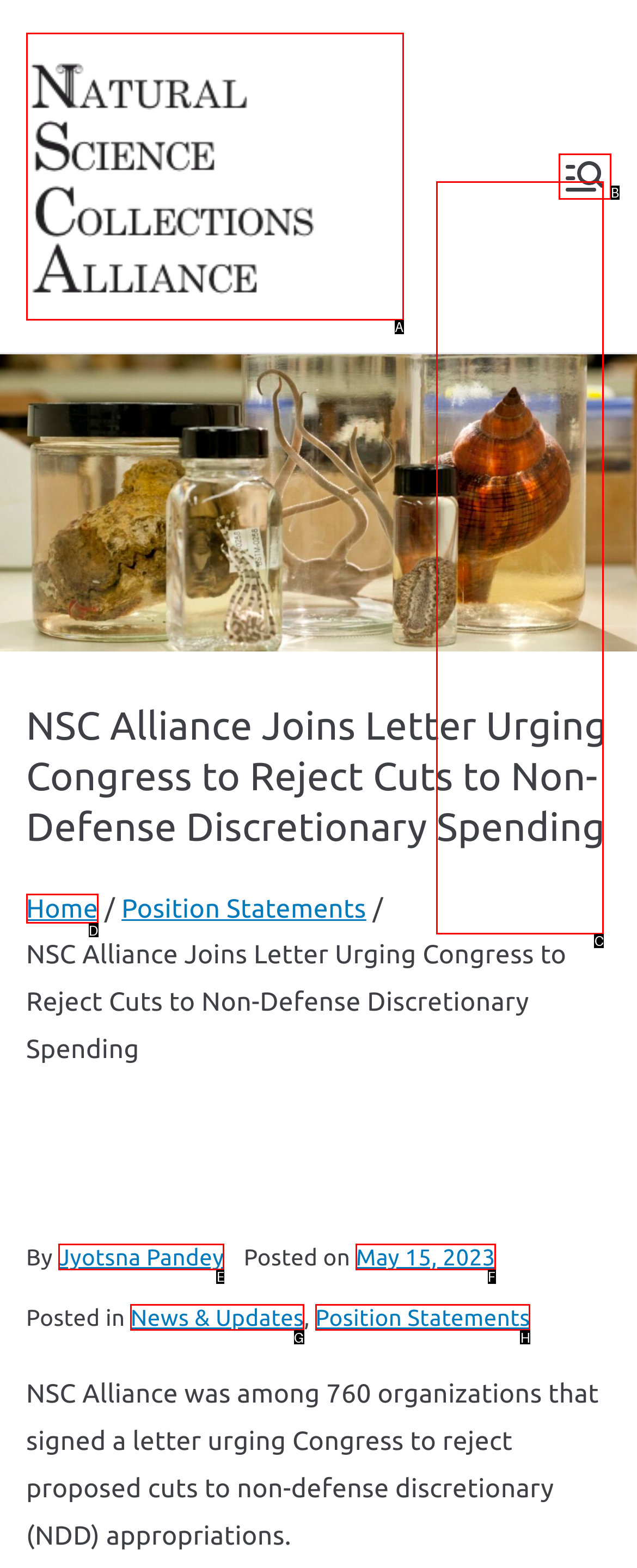Match the following description to a UI element: Home
Provide the letter of the matching option directly.

D